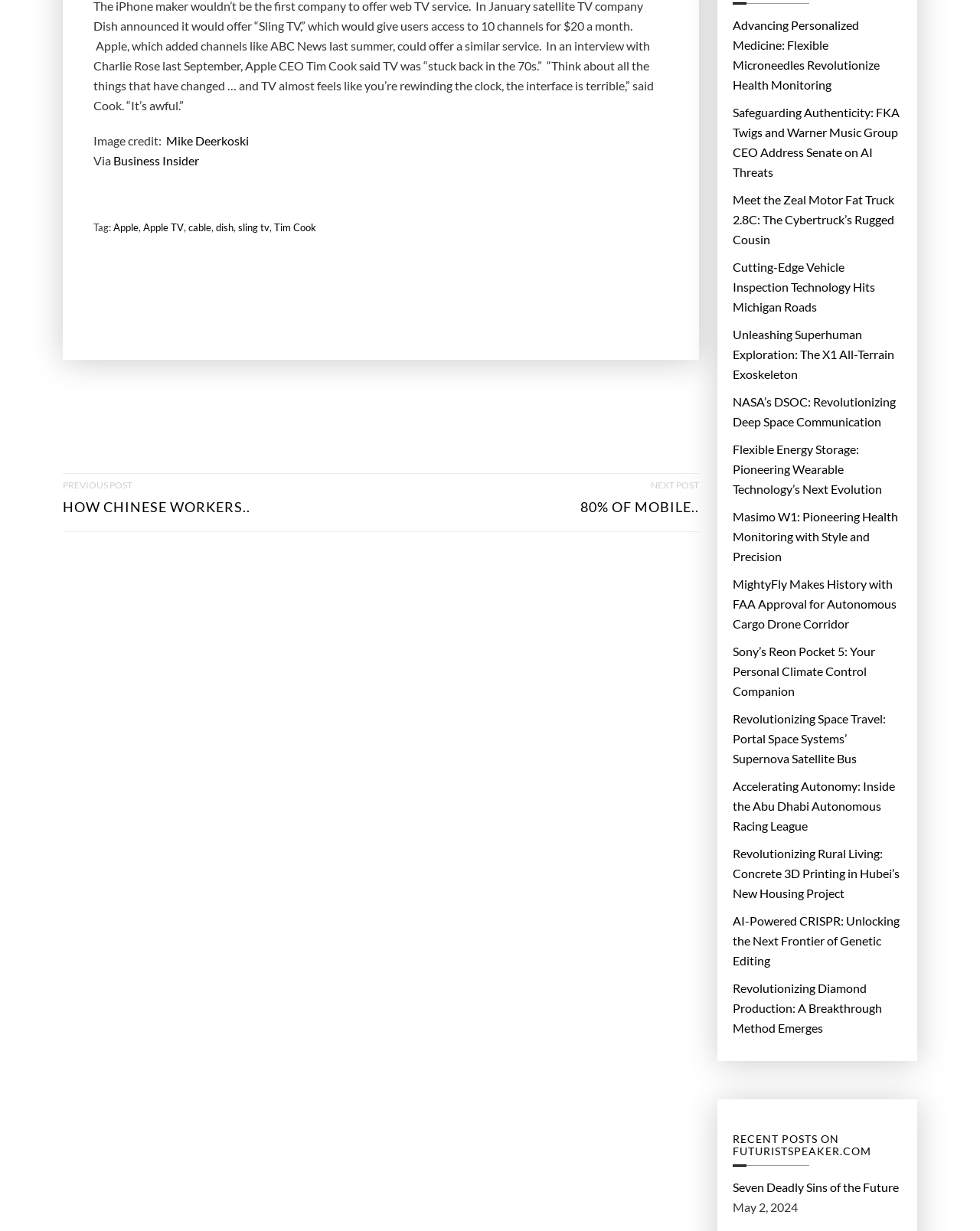Please answer the following question using a single word or phrase: 
What is the date of the latest post?

May 2, 2024